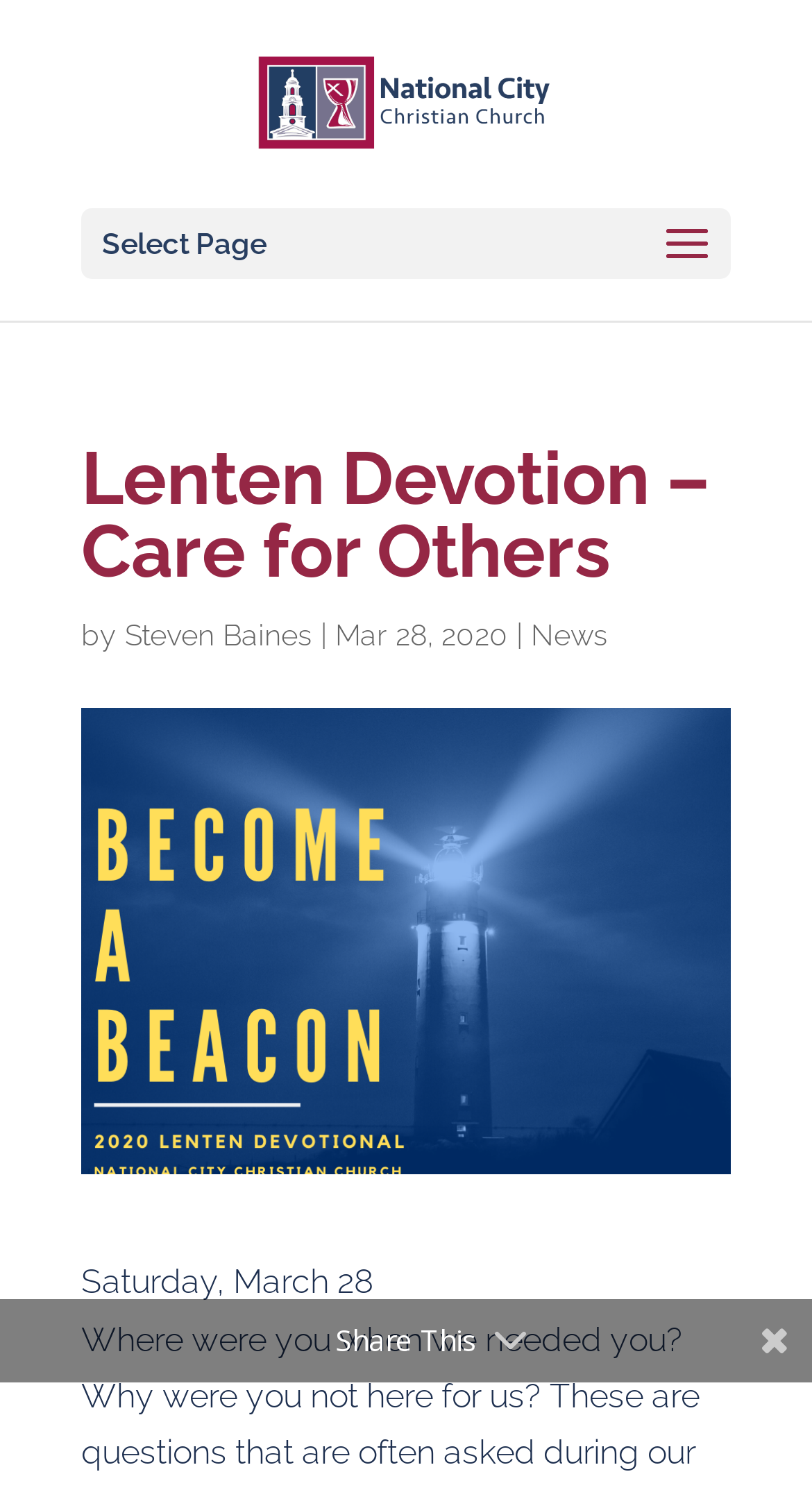Please provide a comprehensive response to the question below by analyzing the image: 
What is the name of the church?

The name of the church can be found in the top-left corner of the webpage, where it is written as a link and also as an image.